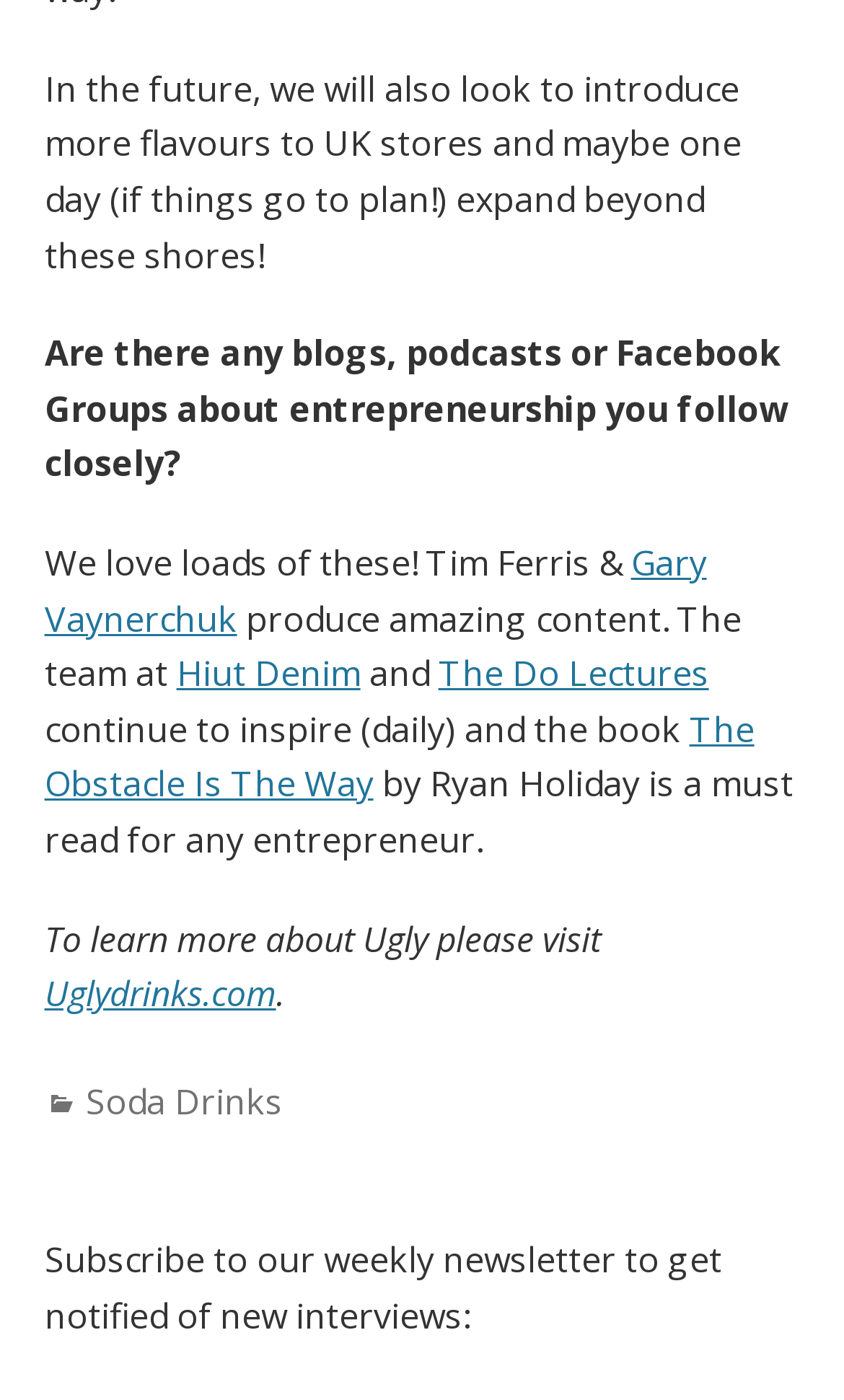Bounding box coordinates must be specified in the format (top-left x, top-left y, bottom-right x, bottom-right y). All values should be floating point numbers between 0 and 1. What are the bounding box coordinates of the UI element described as: Uglydrinks.com

[0.053, 0.693, 0.327, 0.727]